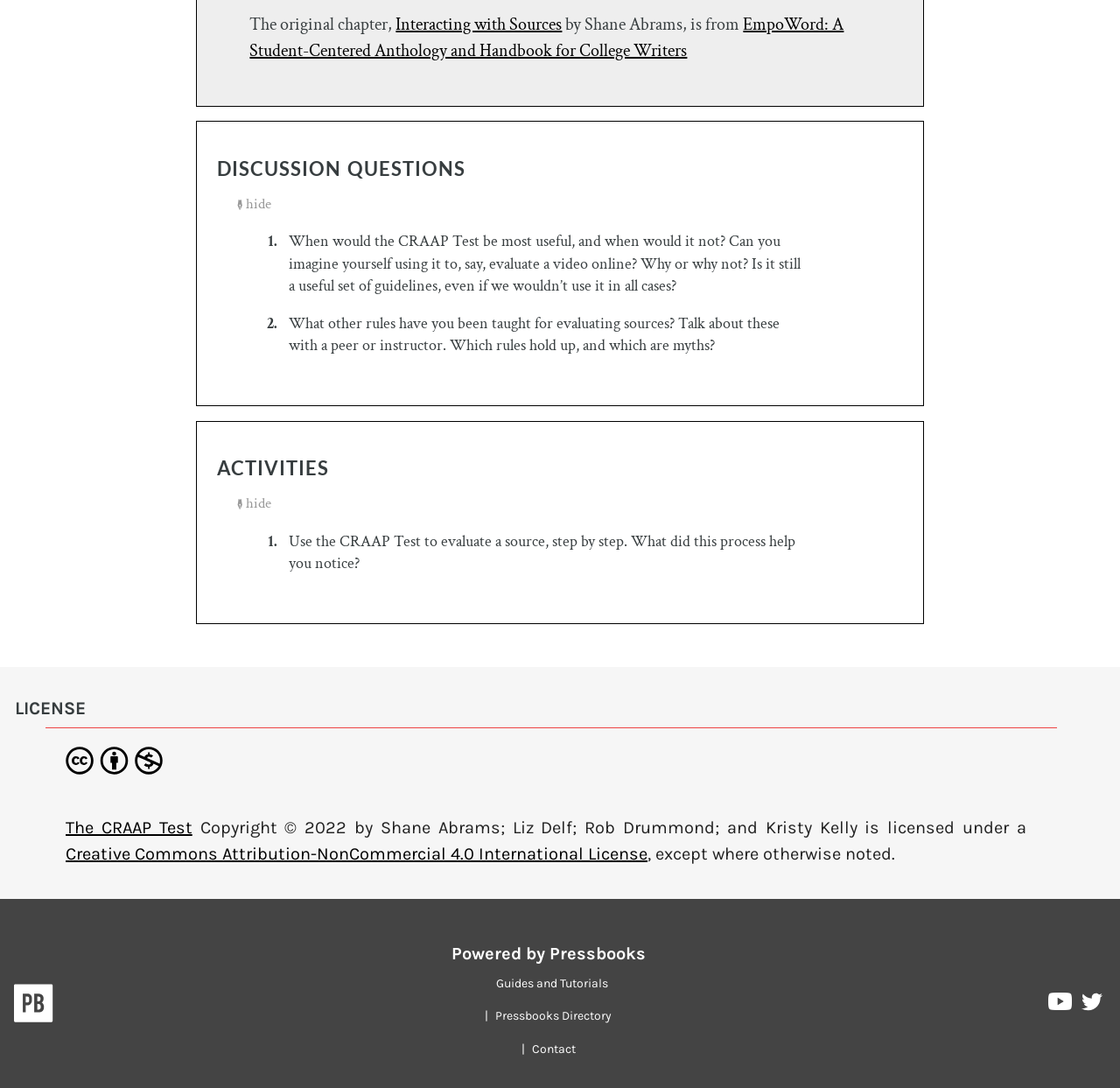Please find the bounding box coordinates in the format (top-left x, top-left y, bottom-right x, bottom-right y) for the given element description. Ensure the coordinates are floating point numbers between 0 and 1. Description: Contact

[0.469, 0.957, 0.52, 0.971]